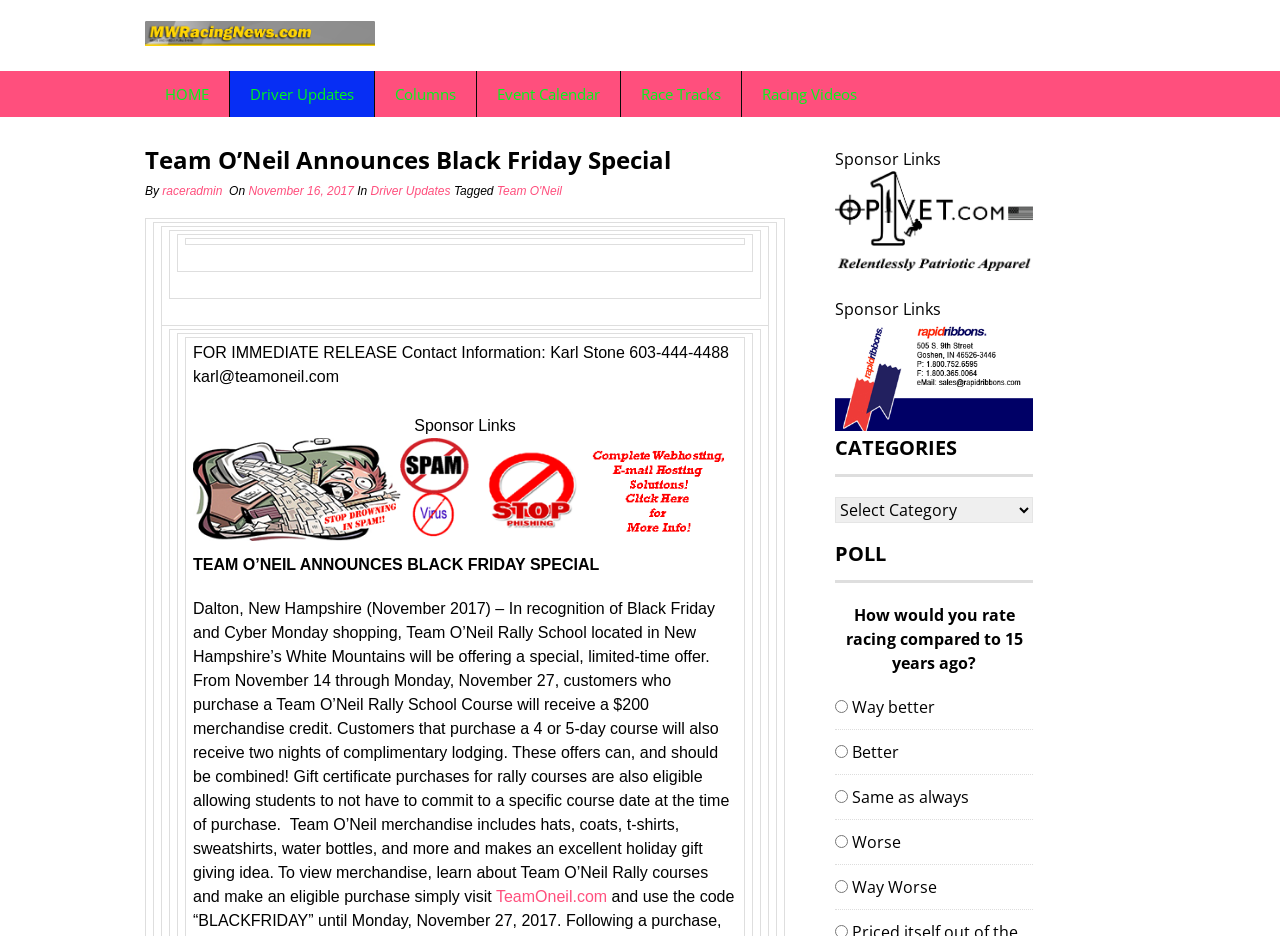What is the category of the article?
Examine the image and give a concise answer in one word or a short phrase.

Driver Updates